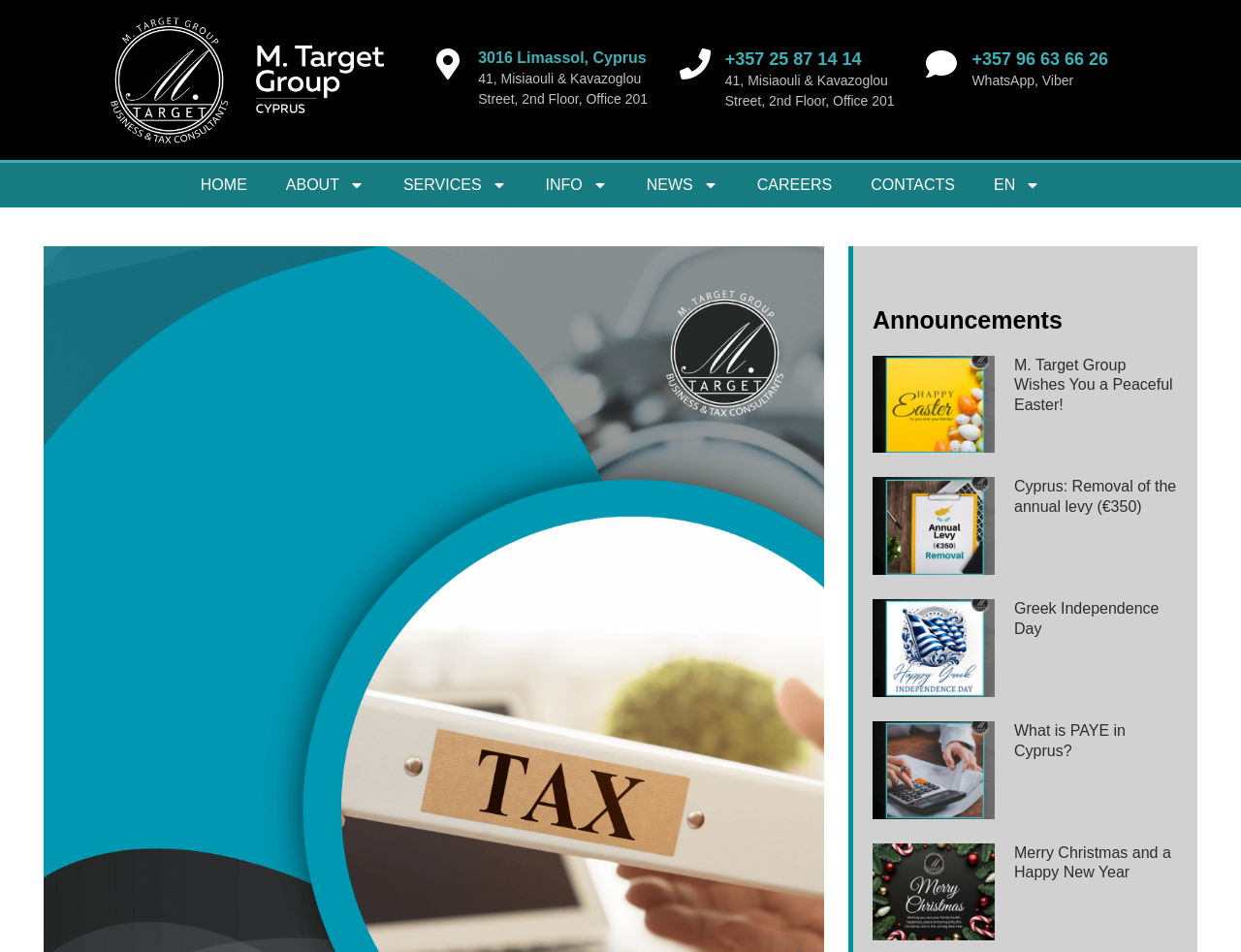Explain the webpage in detail.

The webpage appears to be the official website of M. Target Group, a company based in Cyprus. At the top of the page, there is a heading with the company's address, "3016 Limassol, Cyprus", followed by a static text with the full address, "41, Misiaouli & Kavazoglou Street, 2nd Floor, Office 201". Next to the address, there is a link with the company's phone number, "+357 25 87 14 14", and another link with a WhatsApp and Viber contact.

Below the address section, there is a navigation menu with links to different pages, including "HOME", "ABOUT", "SERVICES", "INFO", "NEWS", "CAREERS", "CONTACTS", and "EN". Each menu item has a corresponding image.

The main content of the page is a list of announcements, with five articles in total. Each article has a heading, a link to the full article, and a brief summary. The announcements are about various topics, including Easter wishes, the removal of the annual levy in Cyprus, Greek Independence Day, PAYE in Cyprus, and Christmas wishes.

The layout of the page is organized, with clear headings and concise text. The navigation menu is located at the top, and the announcements are listed below, making it easy to scan and read.